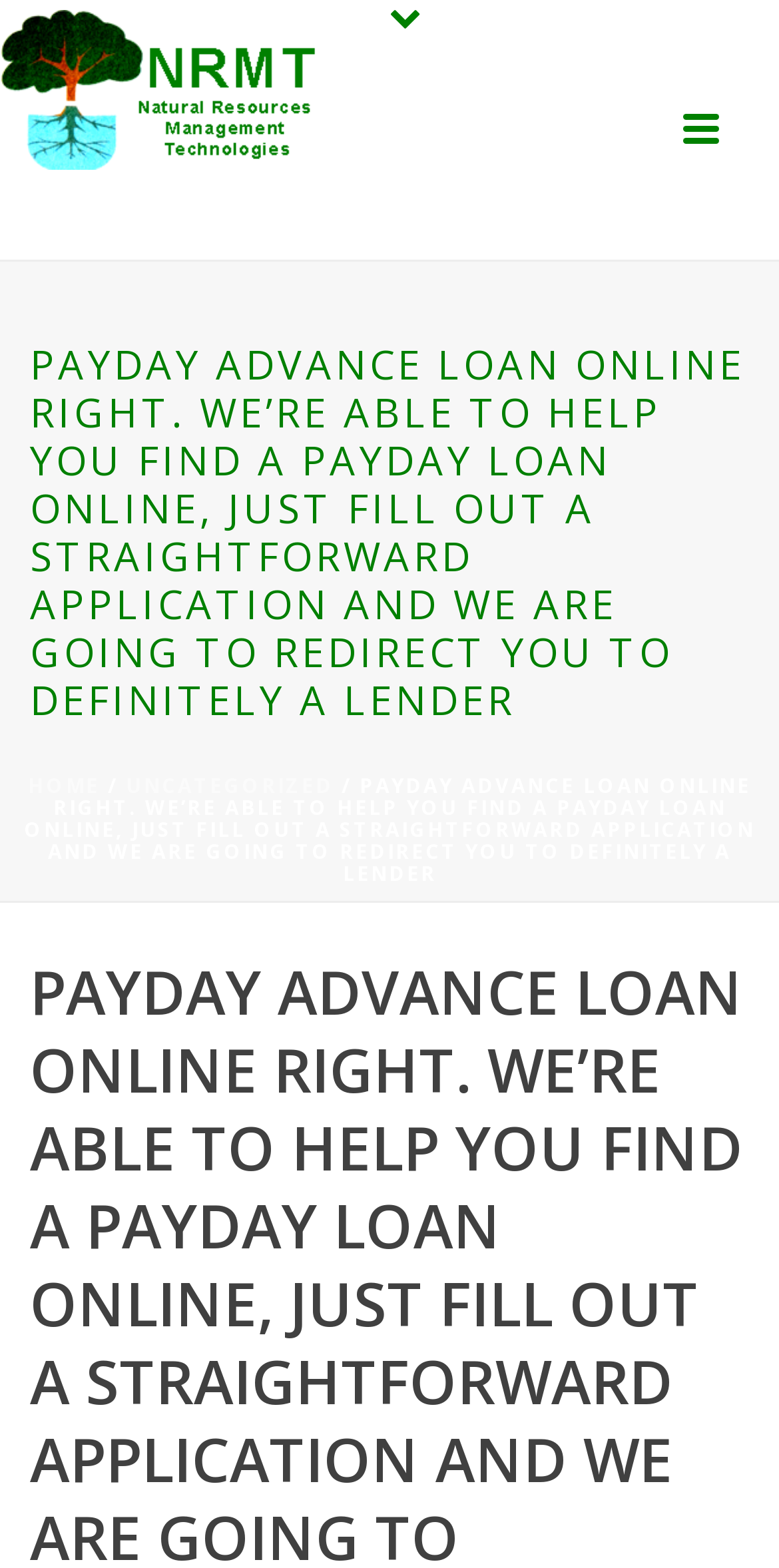How many navigation links are there?
From the screenshot, supply a one-word or short-phrase answer.

3